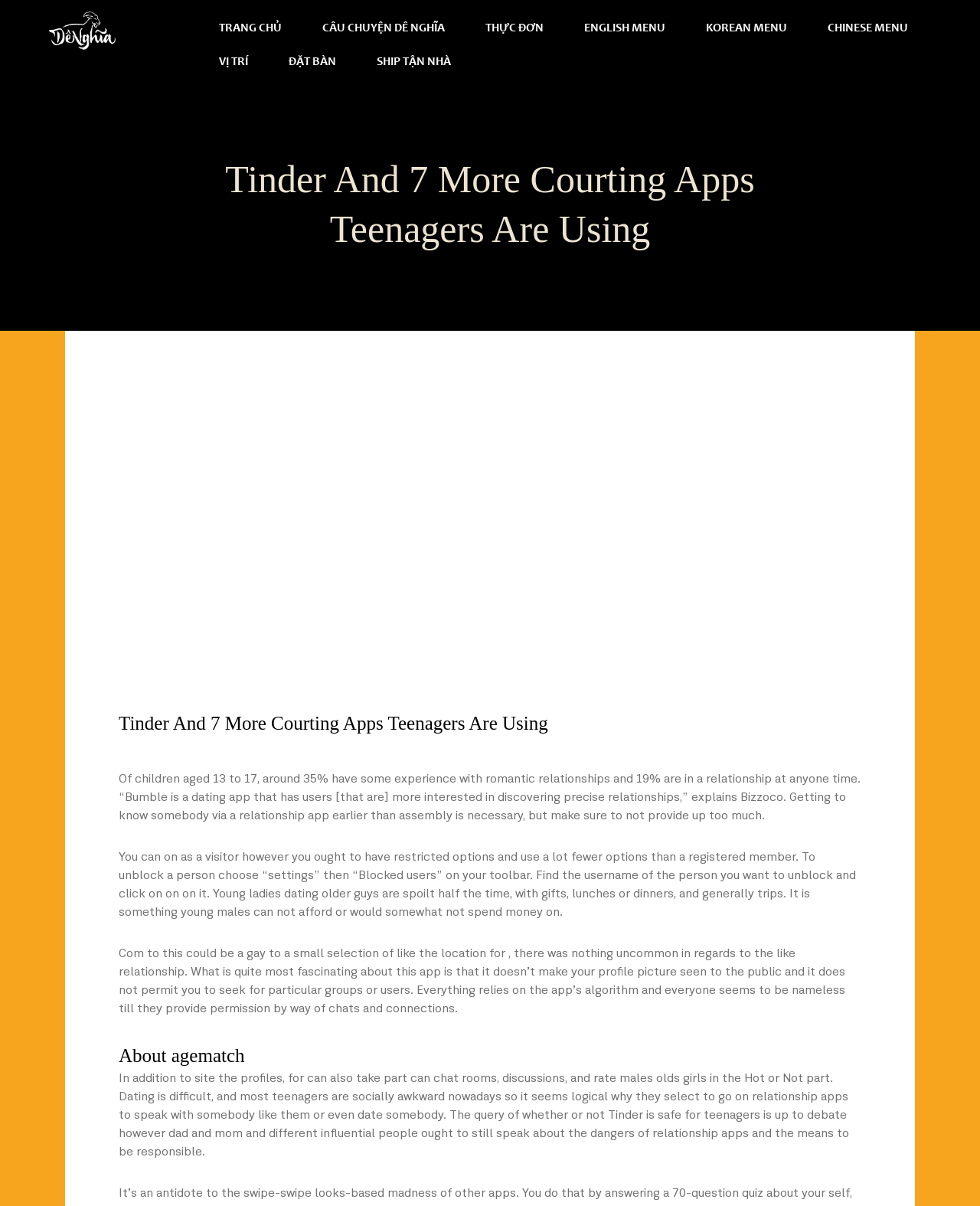Determine the bounding box coordinates of the clickable region to follow the instruction: "Apply for Shelter".

None